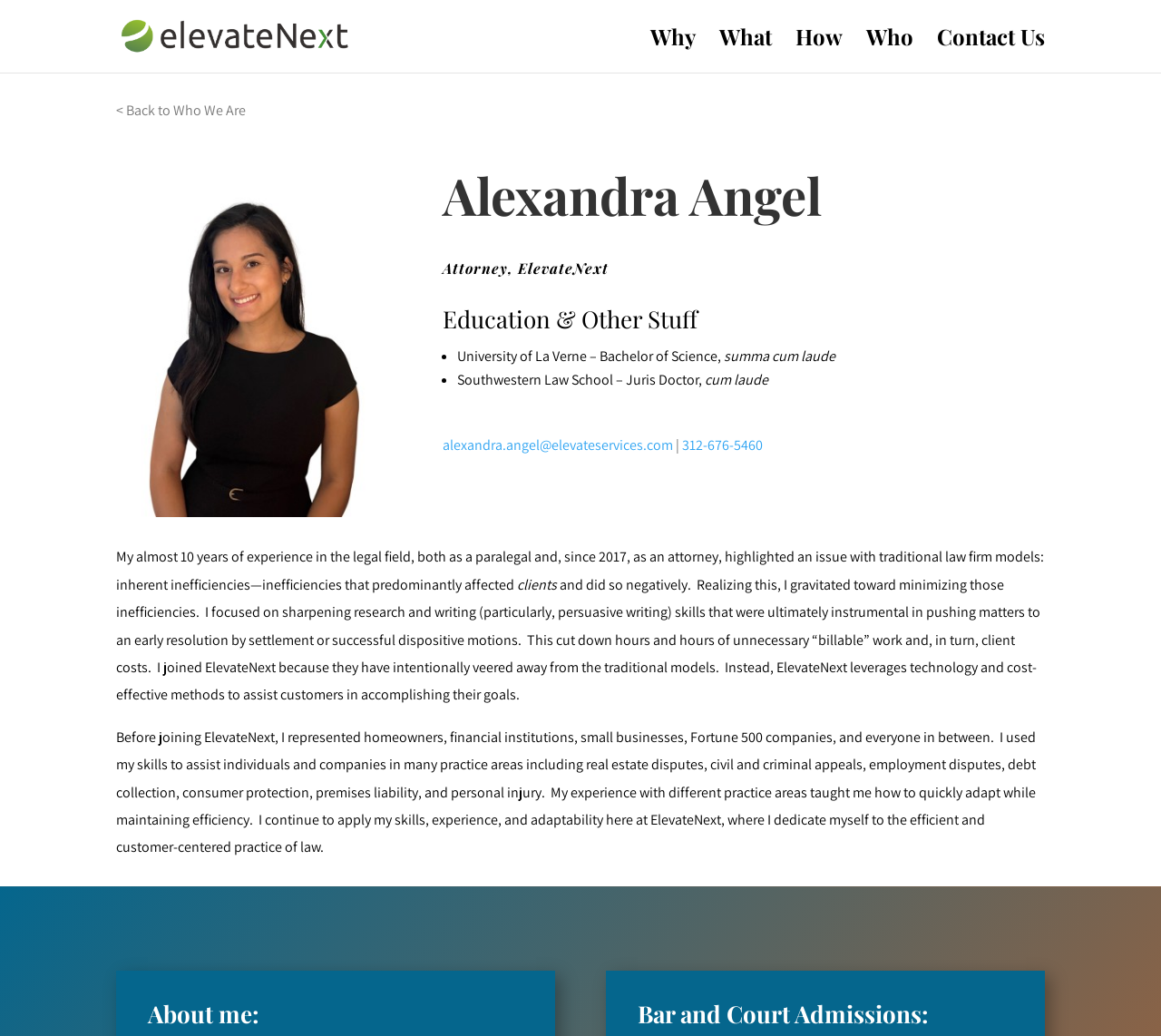Find and indicate the bounding box coordinates of the region you should select to follow the given instruction: "Email Alexandra Angel".

[0.381, 0.42, 0.58, 0.438]